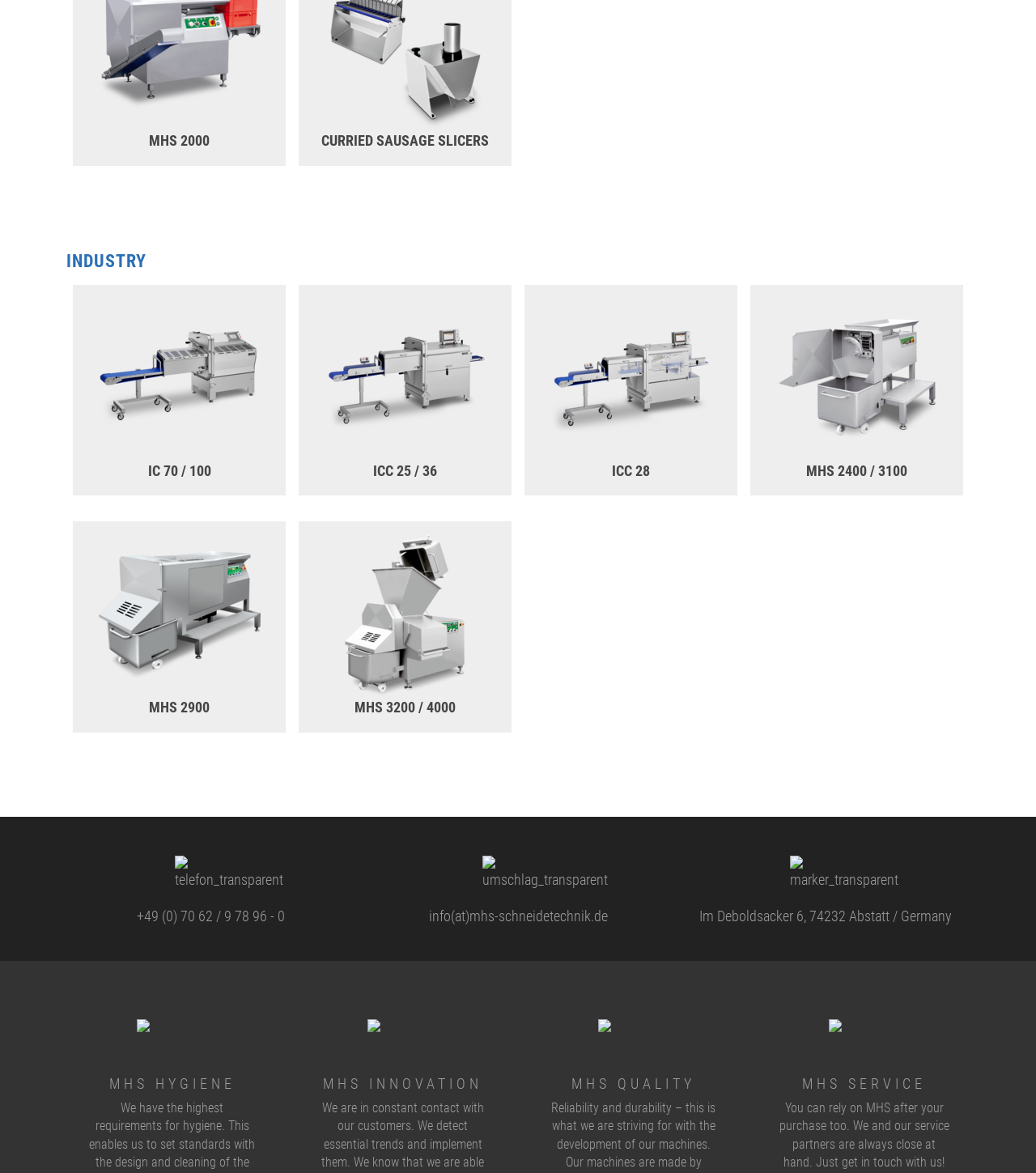Please determine the bounding box coordinates of the element to click on in order to accomplish the following task: "Click the link to MHS 2900". Ensure the coordinates are four float numbers ranging from 0 to 1, i.e., [left, top, right, bottom].

[0.083, 0.517, 0.263, 0.614]